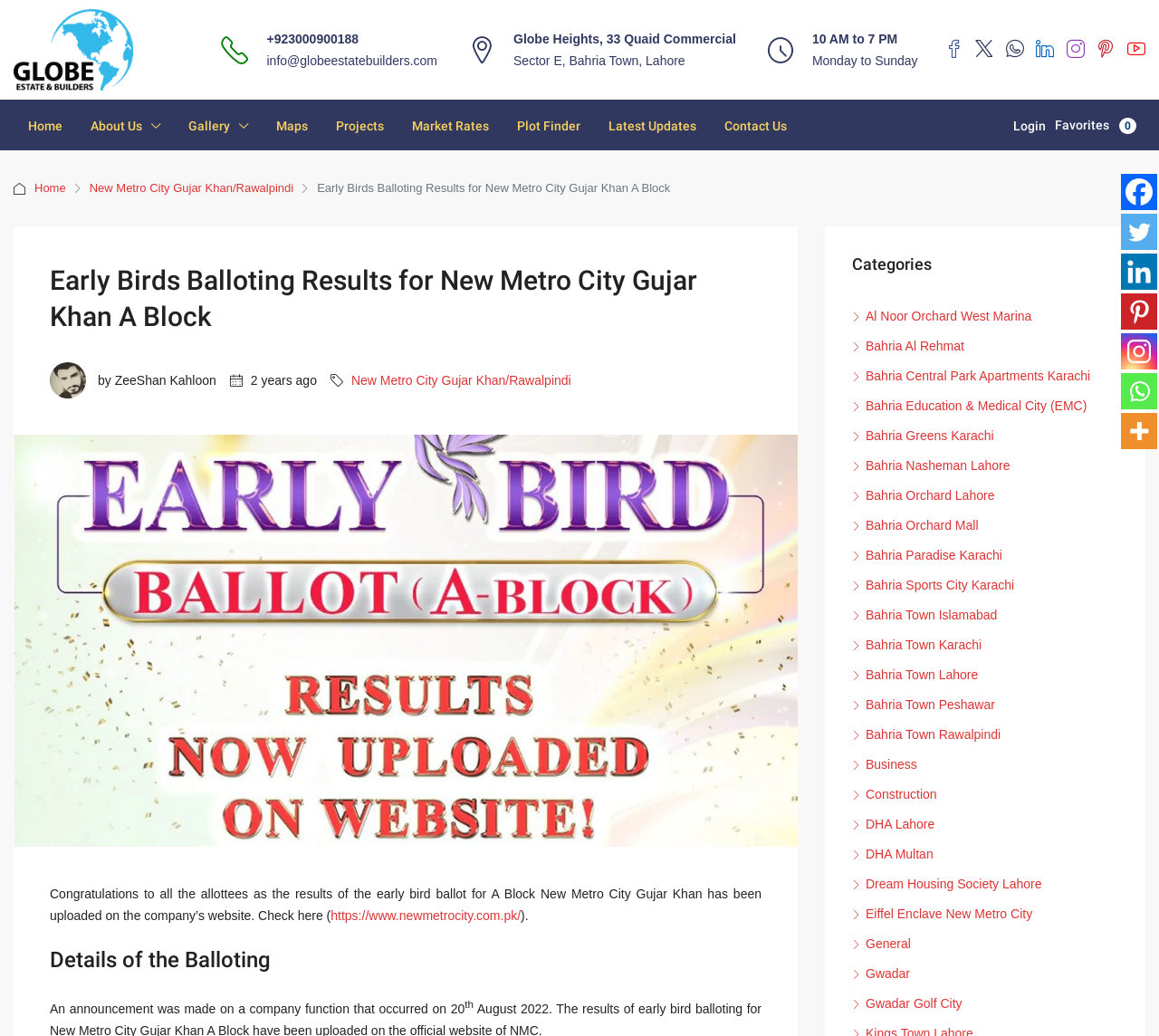Using the webpage screenshot, find the UI element described by Projects. Provide the bounding box coordinates in the format (top-left x, top-left y, bottom-right x, bottom-right y), ensuring all values are floating point numbers between 0 and 1.

[0.278, 0.097, 0.343, 0.145]